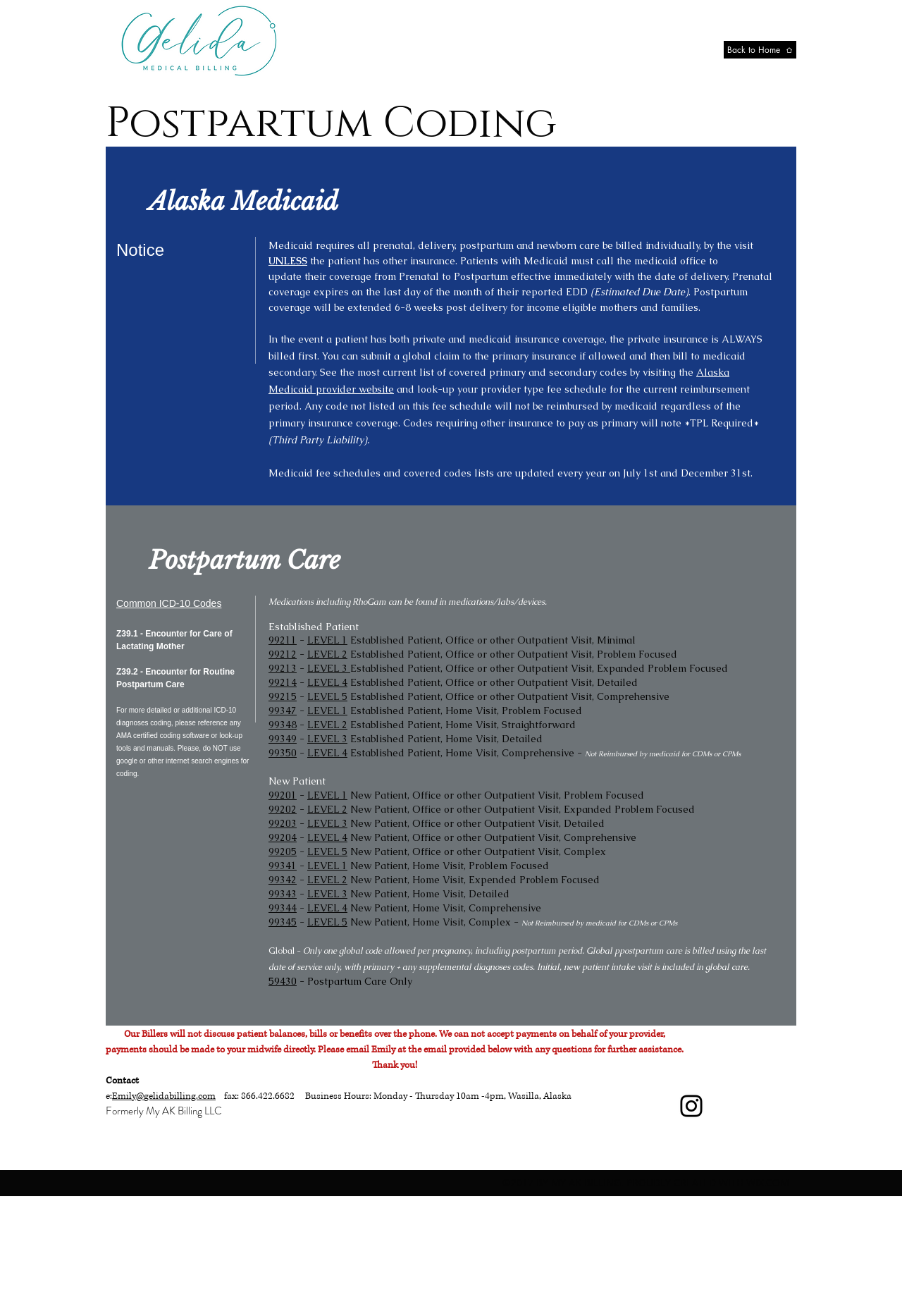Pinpoint the bounding box coordinates of the element to be clicked to execute the instruction: "Visit the 'Alaska Medicaid provider website'".

[0.298, 0.278, 0.809, 0.301]